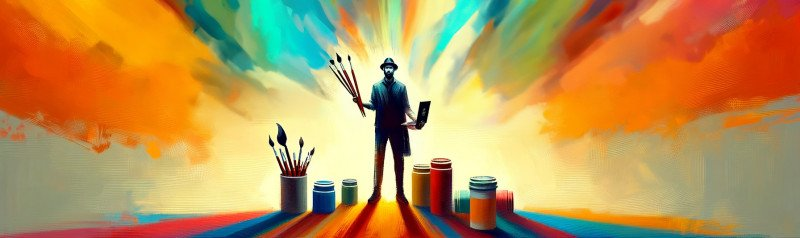What is surrounding the artist?
Using the information from the image, give a concise answer in one word or a short phrase.

Burst of colors